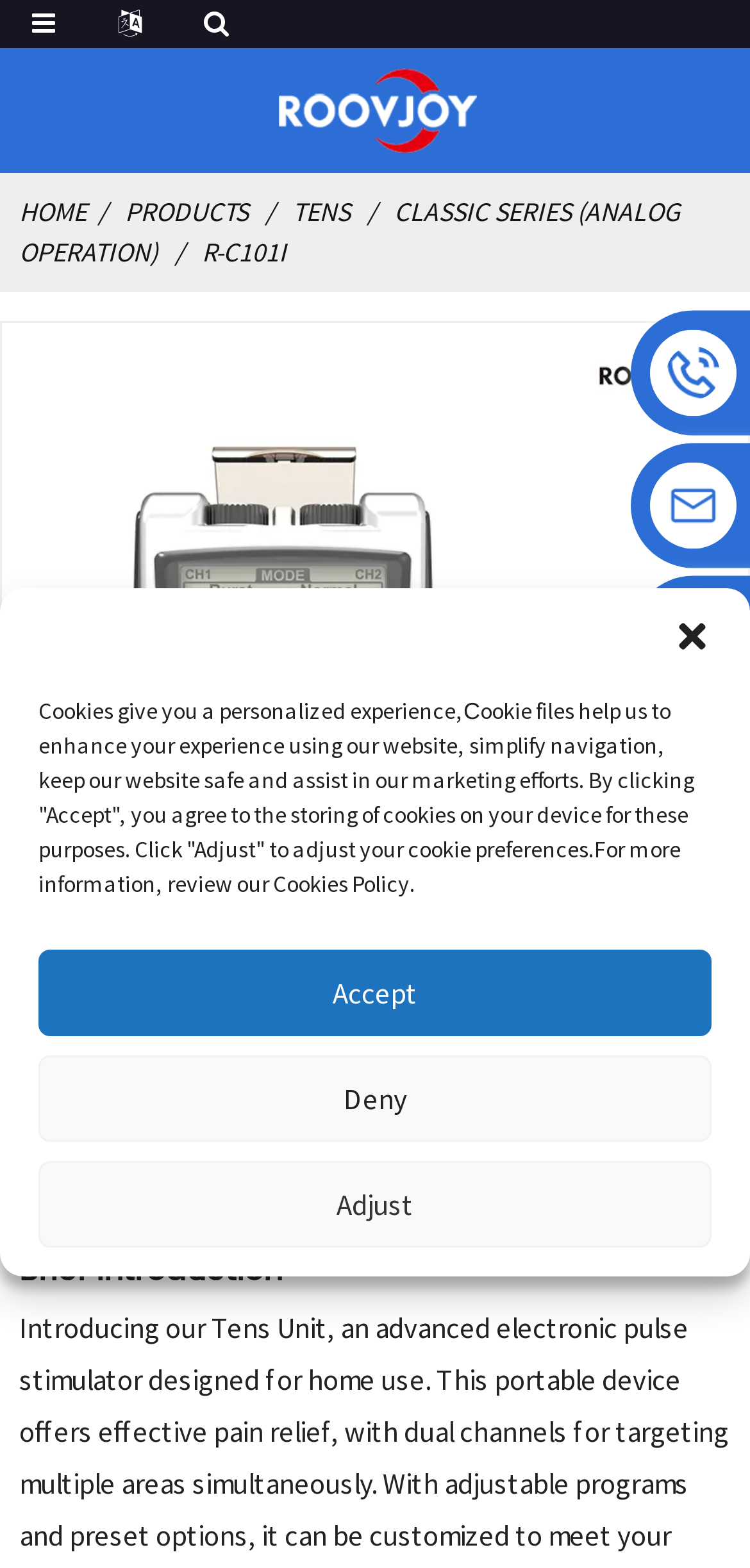What is the purpose of the 'Brief Introduction' section?
Refer to the image and provide a one-word or short phrase answer.

To provide an overview